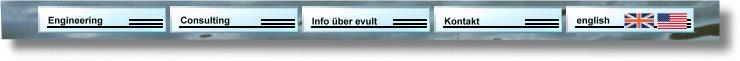Respond to the question below with a single word or phrase: What is the purpose of the 'Info über evult' menu item?

To provide information about Evult